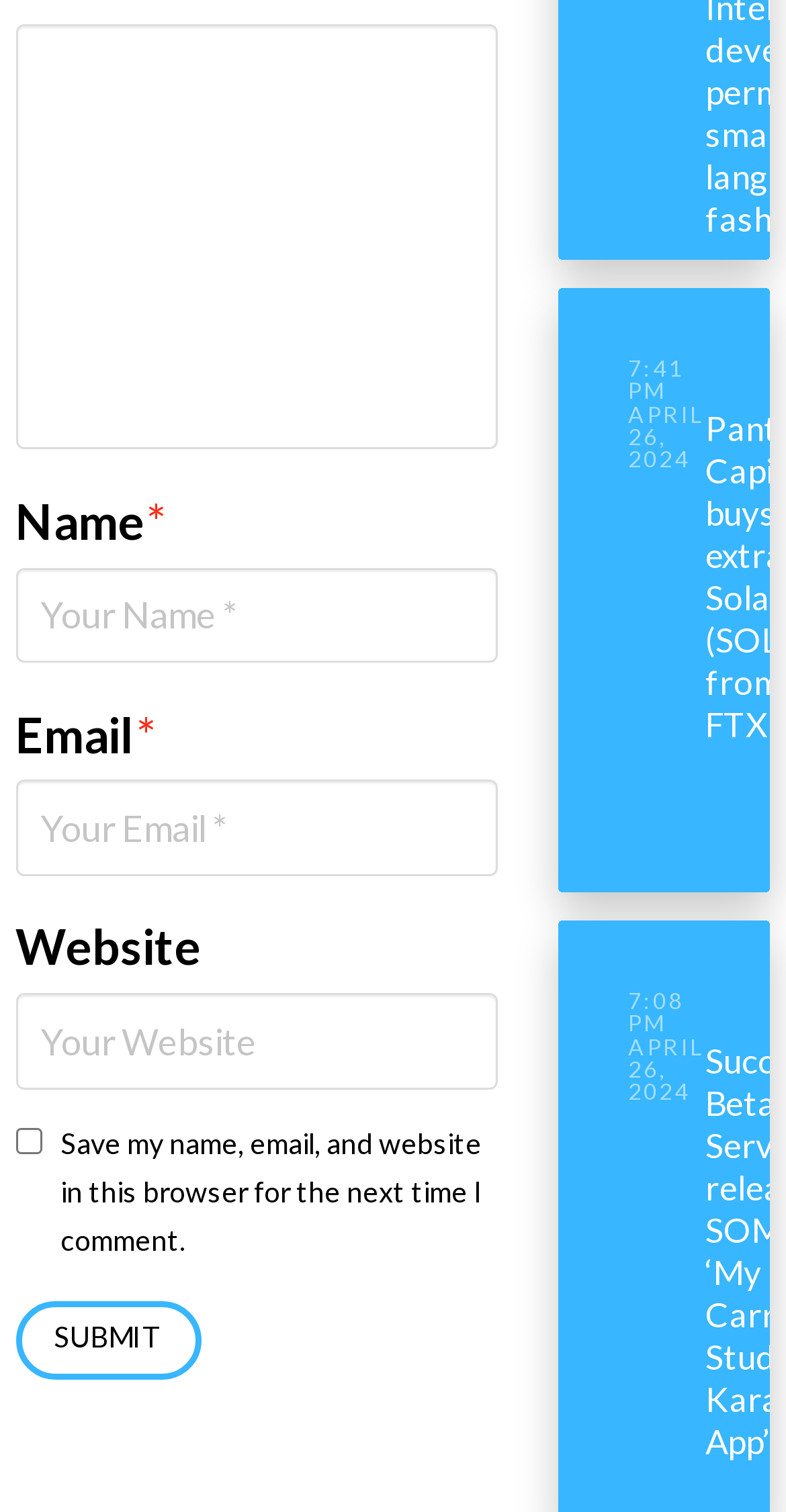Determine the bounding box coordinates of the element that should be clicked to execute the following command: "Type your name".

[0.02, 0.375, 0.634, 0.439]